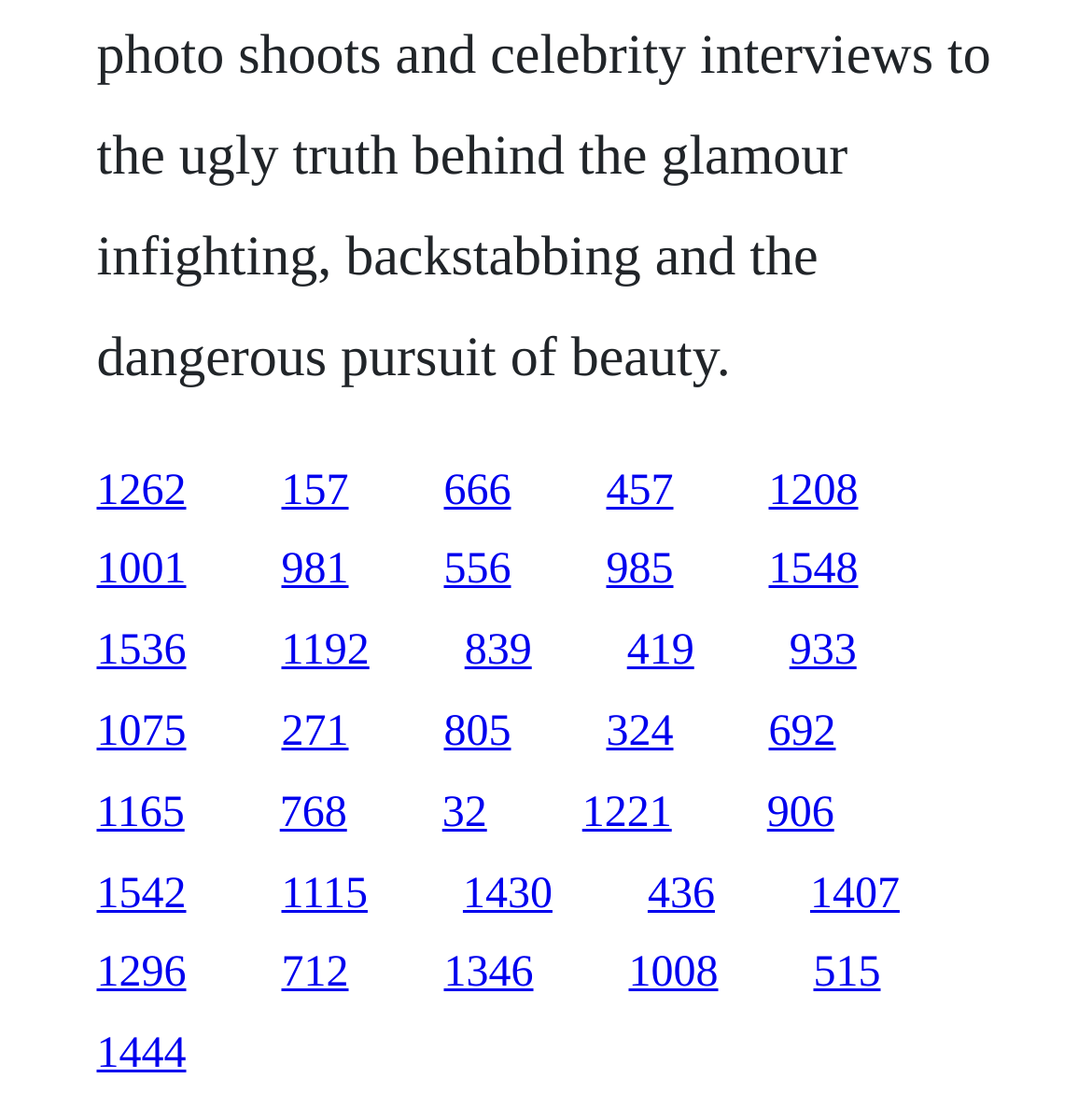How many links are on this webpage?
Using the image as a reference, give a one-word or short phrase answer.

25